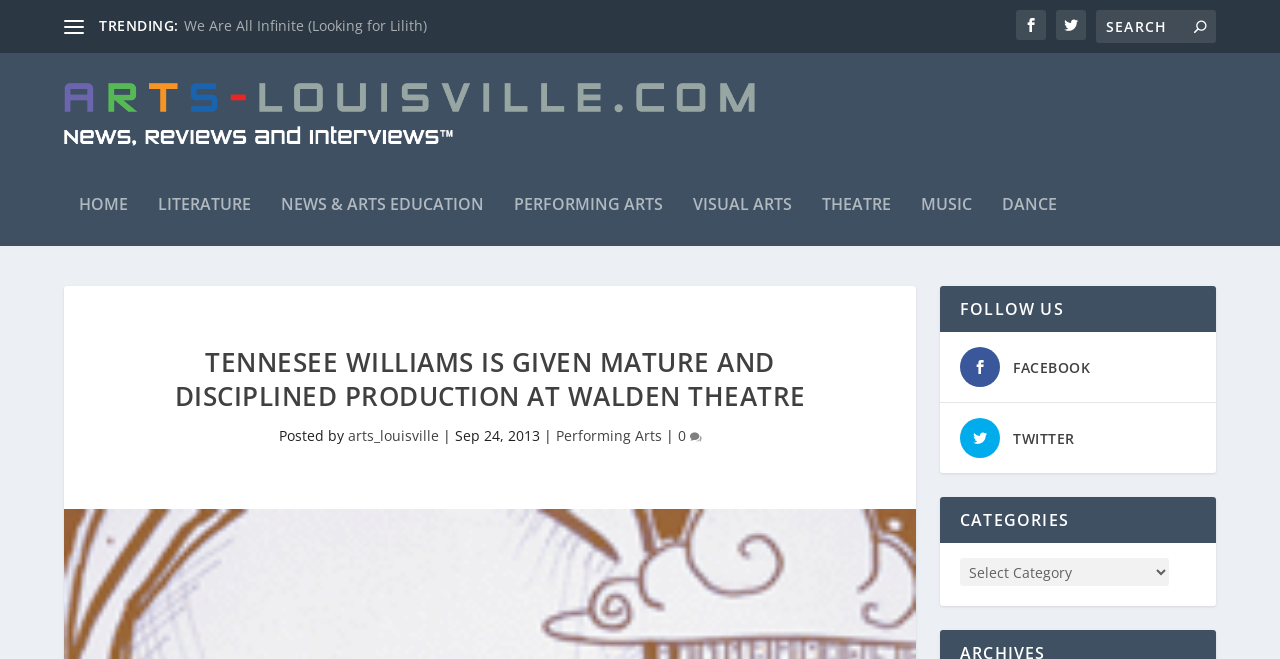Please find the bounding box coordinates (top-left x, top-left y, bottom-right x, bottom-right y) in the screenshot for the UI element described as follows: Dance

[0.783, 0.269, 0.826, 0.375]